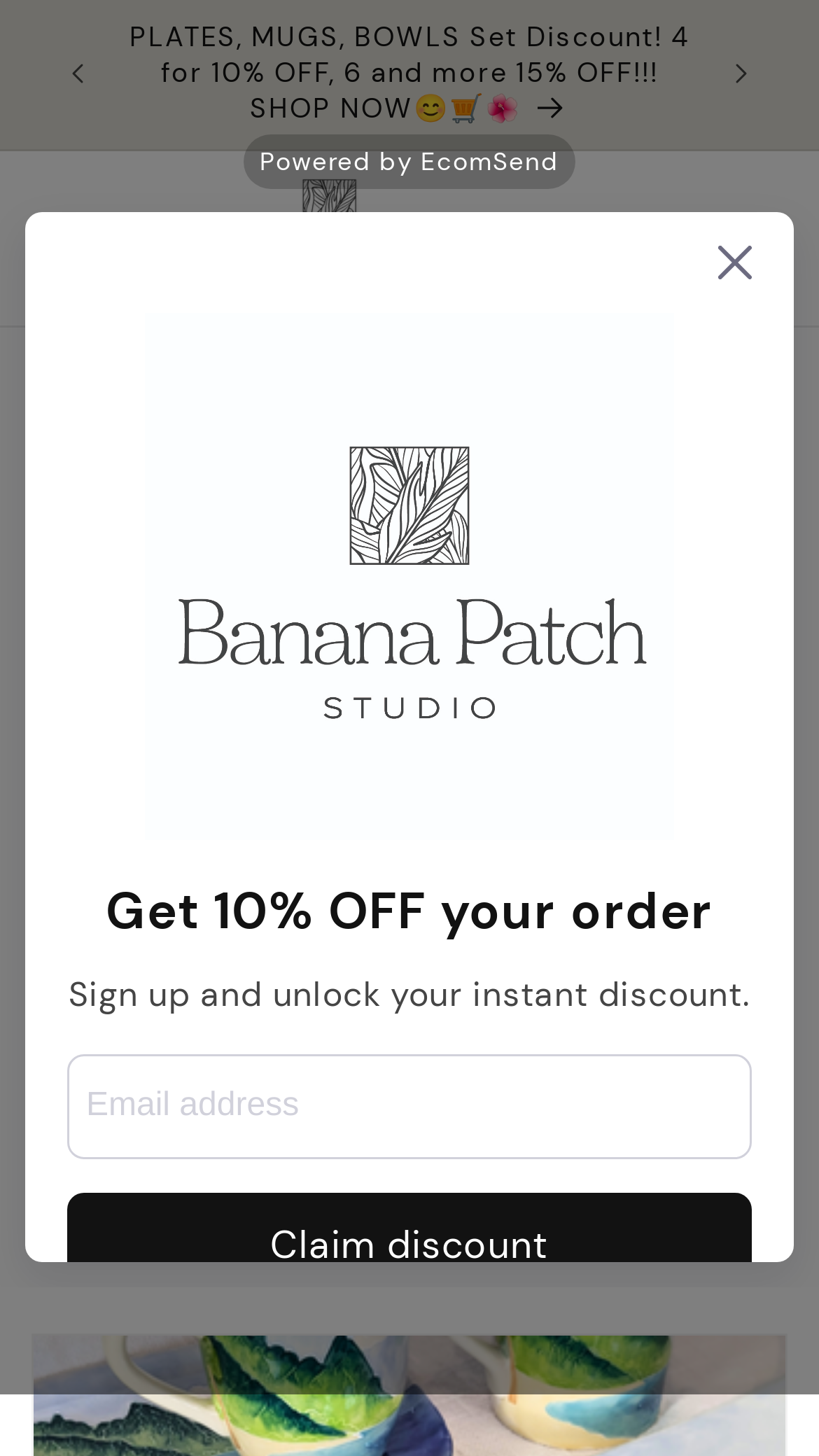Find and indicate the bounding box coordinates of the region you should select to follow the given instruction: "Click the Cart link".

[0.677, 0.131, 0.79, 0.195]